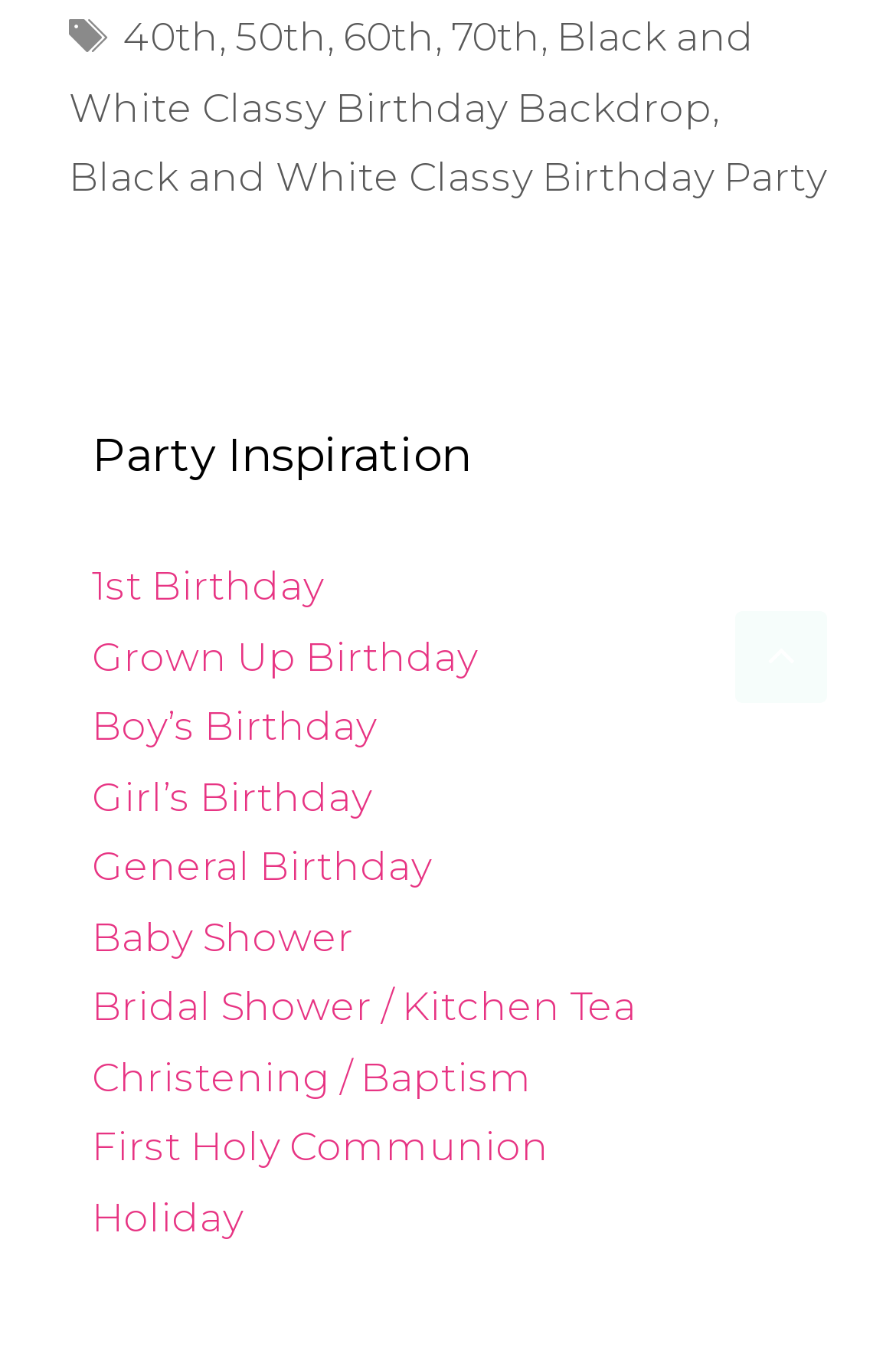Find the bounding box coordinates for the HTML element specified by: "Baby Shower".

[0.103, 0.673, 0.395, 0.707]